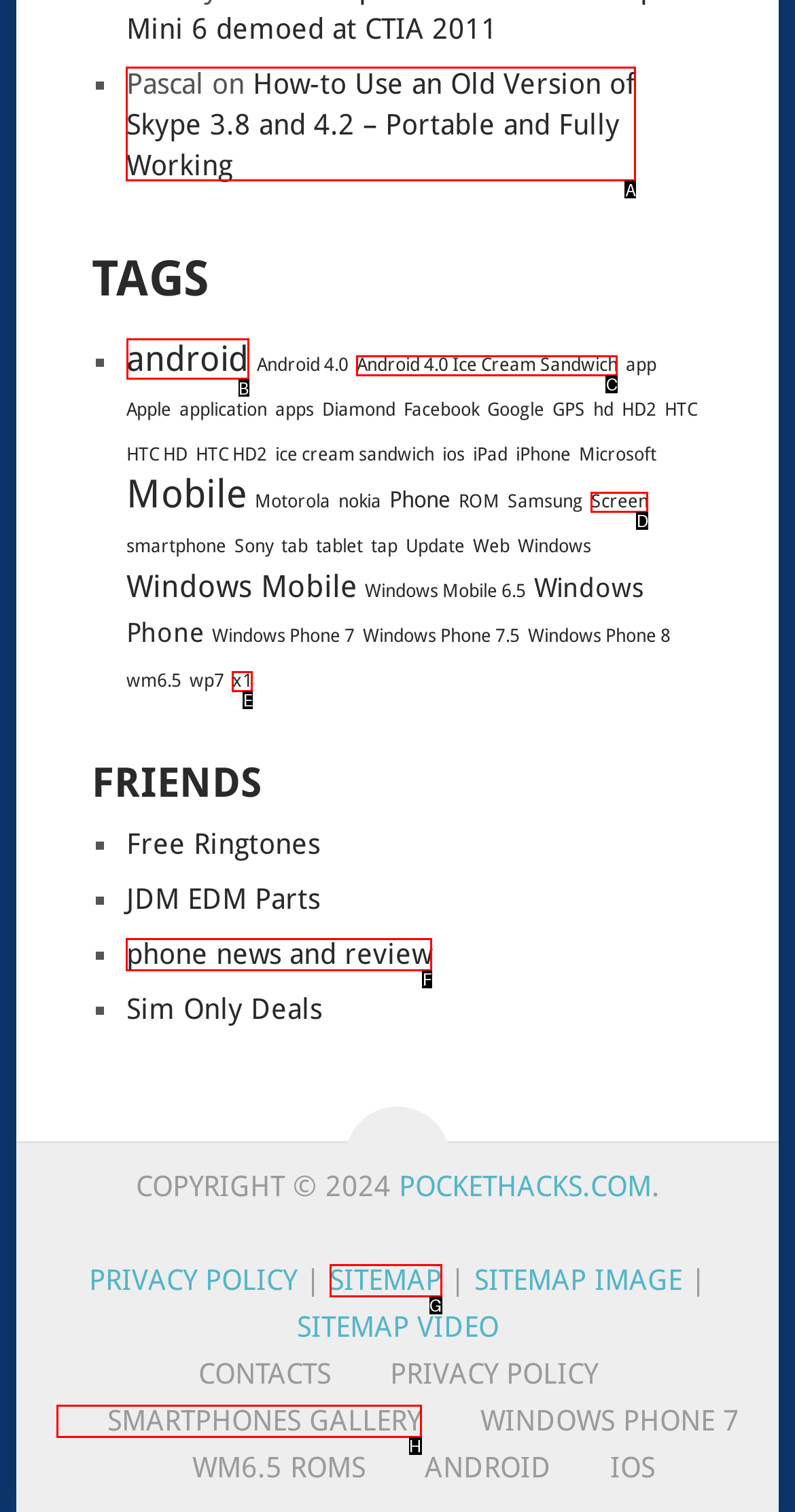Which UI element should be clicked to perform the following task: Click on the 'Android' tag? Answer with the corresponding letter from the choices.

B